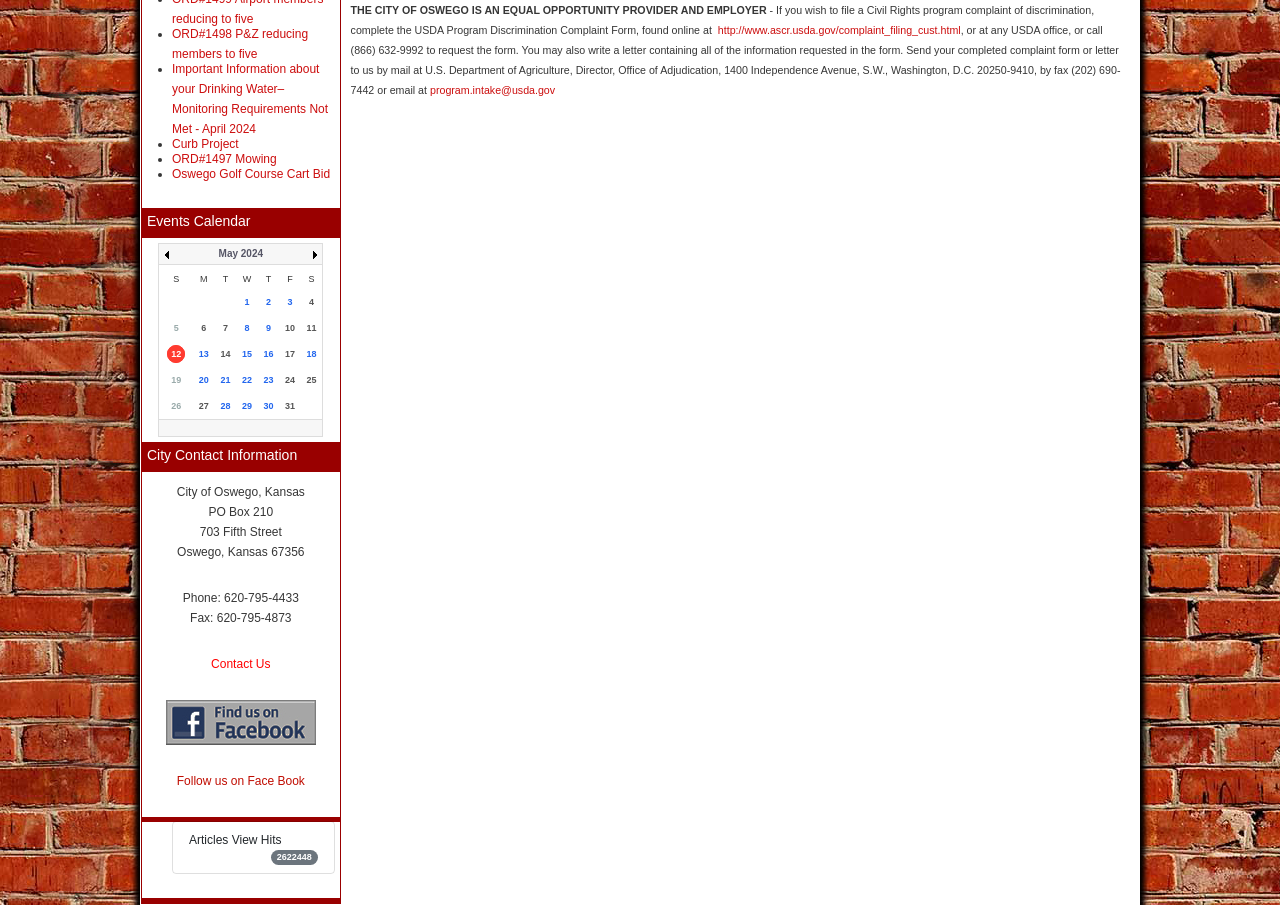Please specify the bounding box coordinates in the format (top-left x, top-left y, bottom-right x, bottom-right y), with values ranging from 0 to 1. Identify the bounding box for the UI component described as follows: Dental Deep Cleaning

None